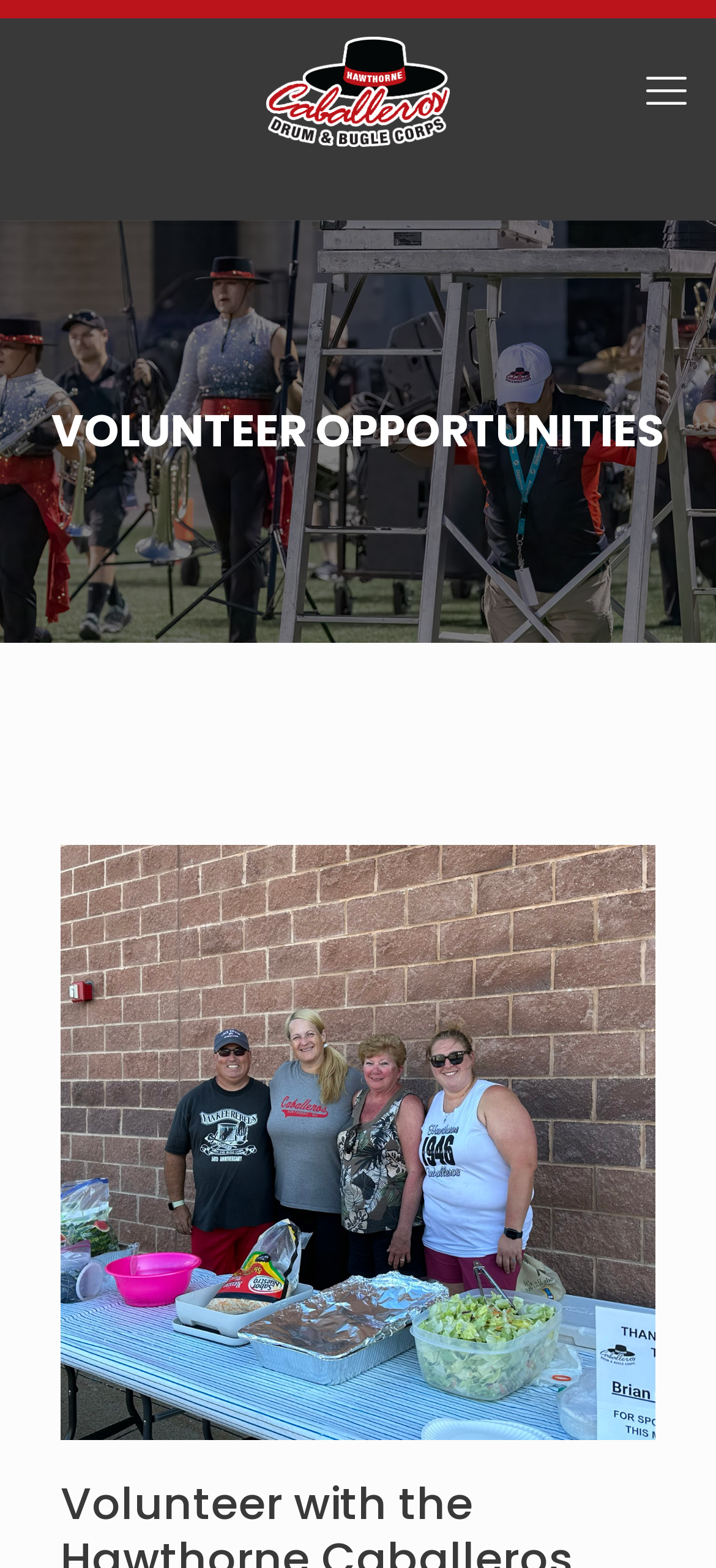Find the bounding box coordinates corresponding to the UI element with the description: "aria-label="mobile menu"". The coordinates should be formatted as [left, top, right, bottom], with values as floats between 0 and 1.

[0.887, 0.039, 0.974, 0.078]